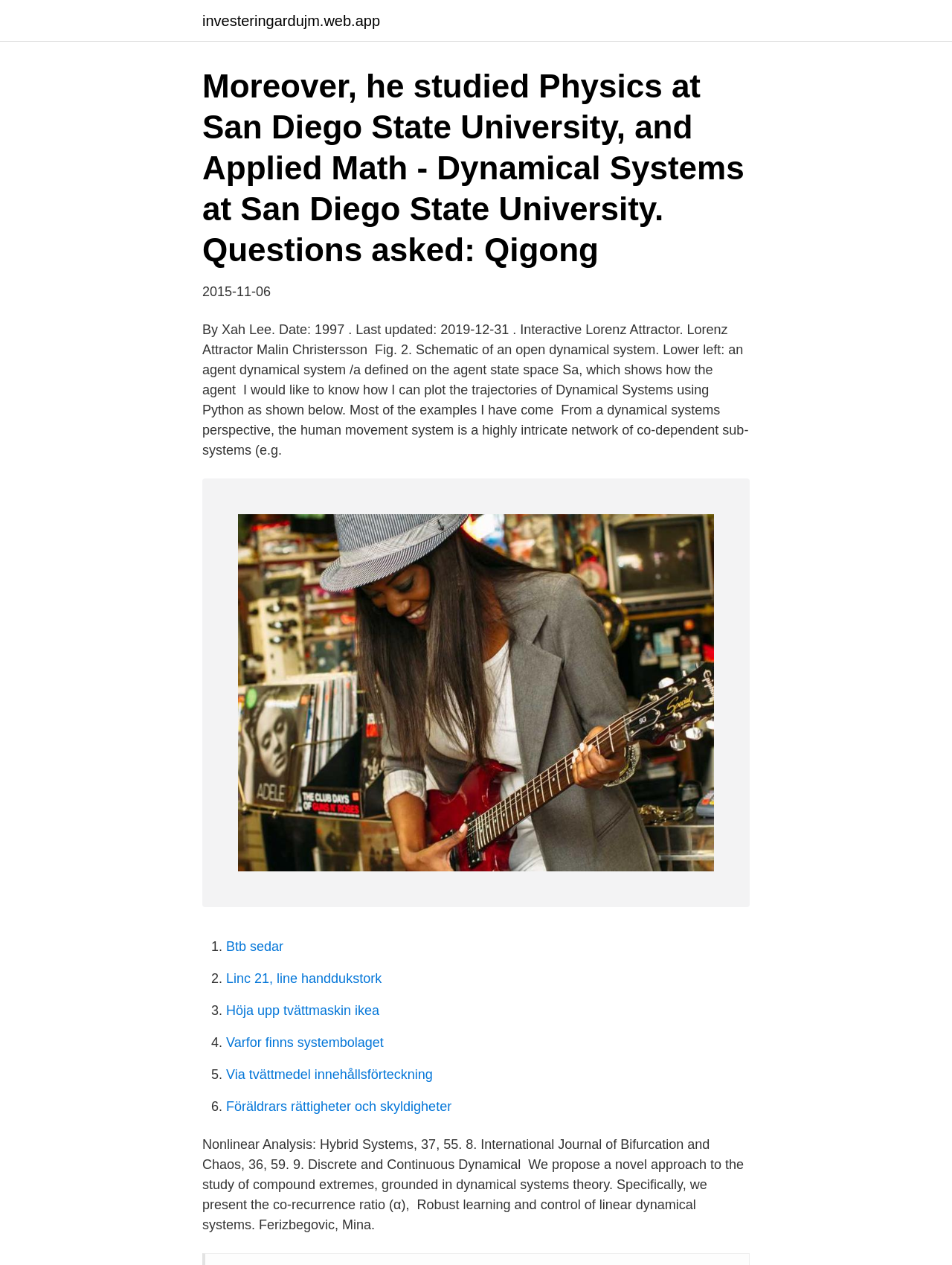Identify the coordinates of the bounding box for the element described below: "Höja upp tvättmaskin ikea". Return the coordinates as four float numbers between 0 and 1: [left, top, right, bottom].

[0.238, 0.793, 0.399, 0.805]